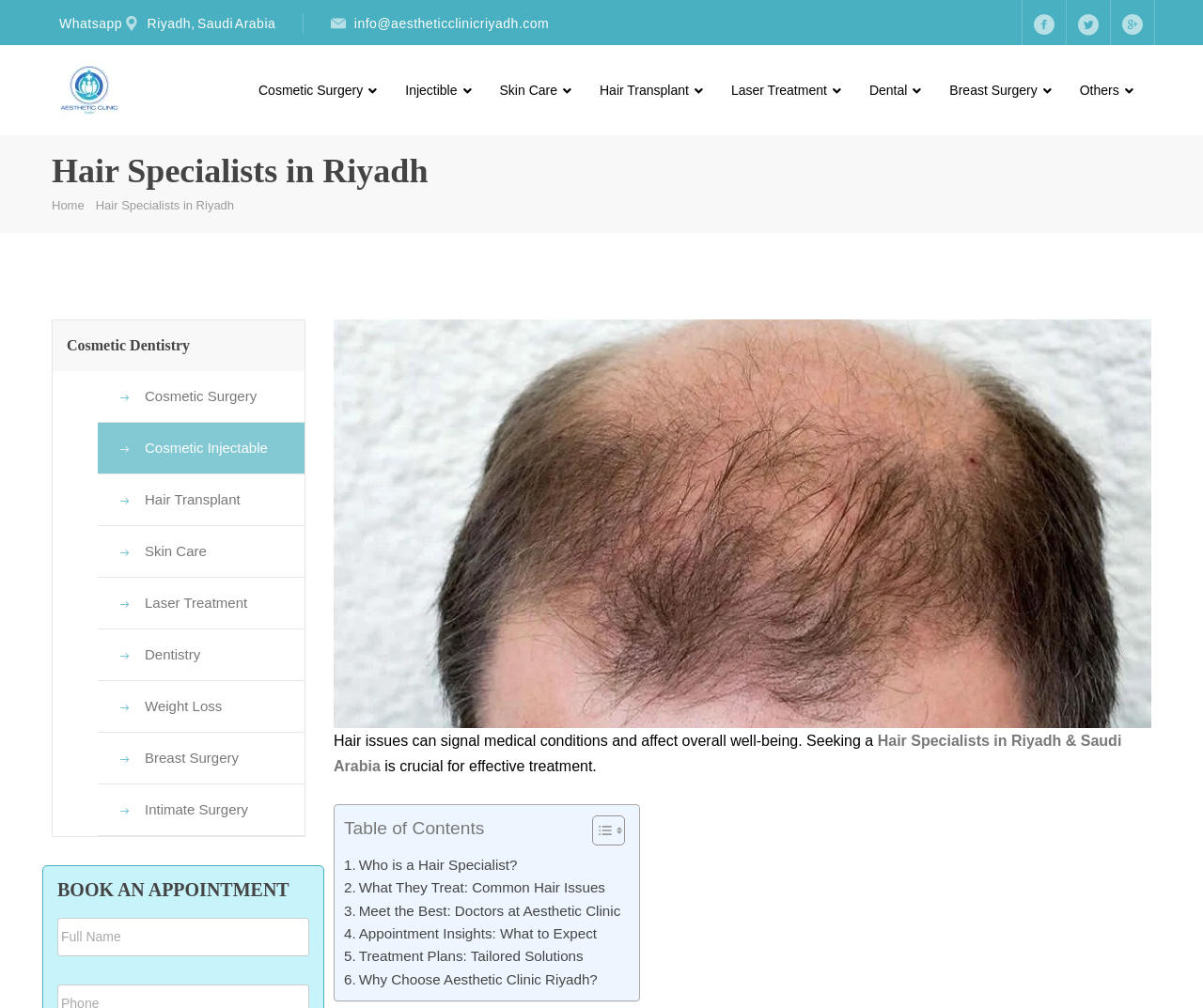What is the purpose of the 'BOOK AN APPOINTMENT' section?
Based on the image, respond with a single word or phrase.

To book an appointment